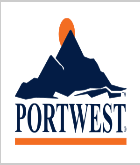Respond concisely with one word or phrase to the following query:
What is the font style of the brand name?

Clean, modern